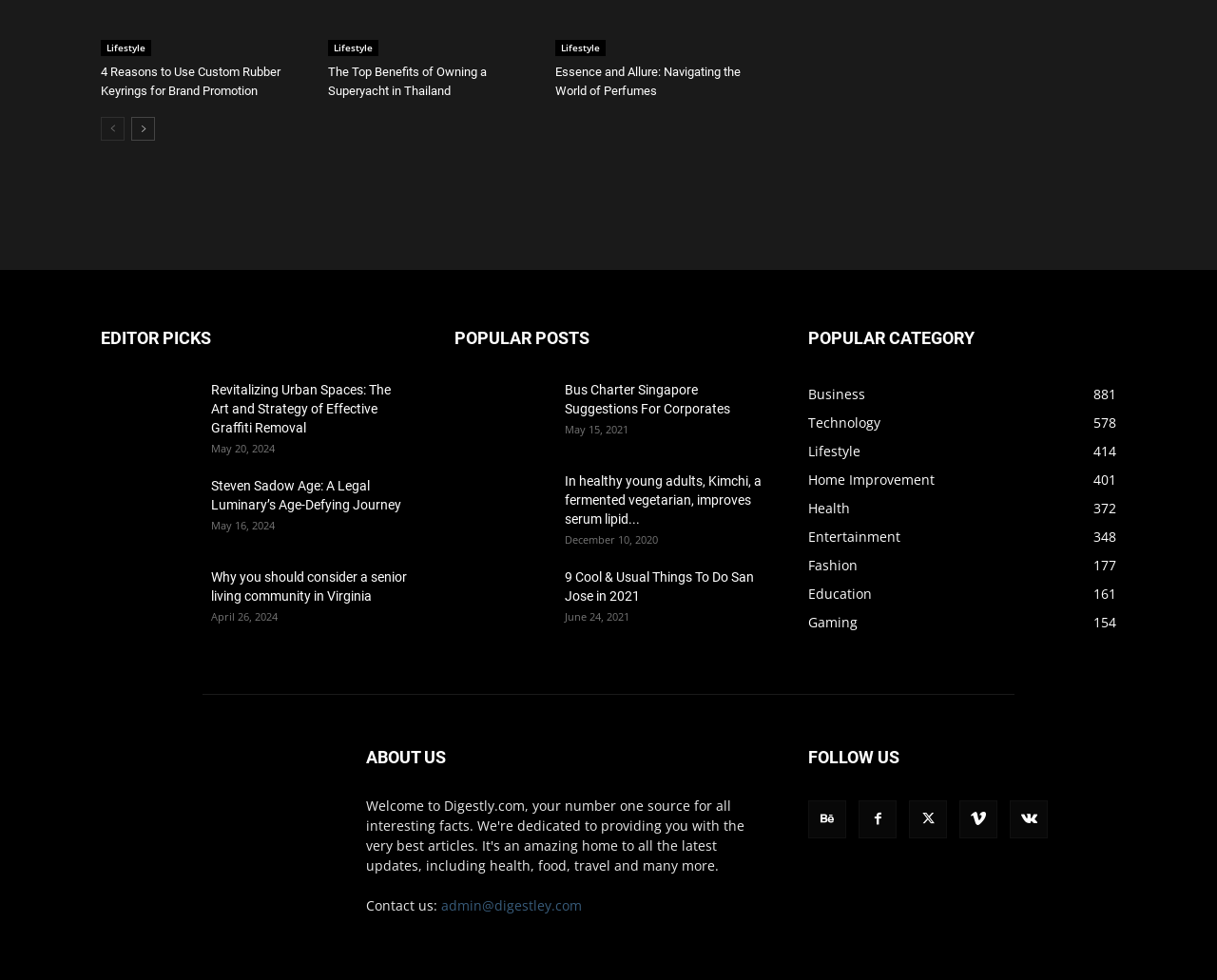Please specify the bounding box coordinates of the element that should be clicked to execute the given instruction: 'check the 'POPULAR CATEGORY' section'. Ensure the coordinates are four float numbers between 0 and 1, expressed as [left, top, right, bottom].

[0.664, 0.331, 0.917, 0.359]